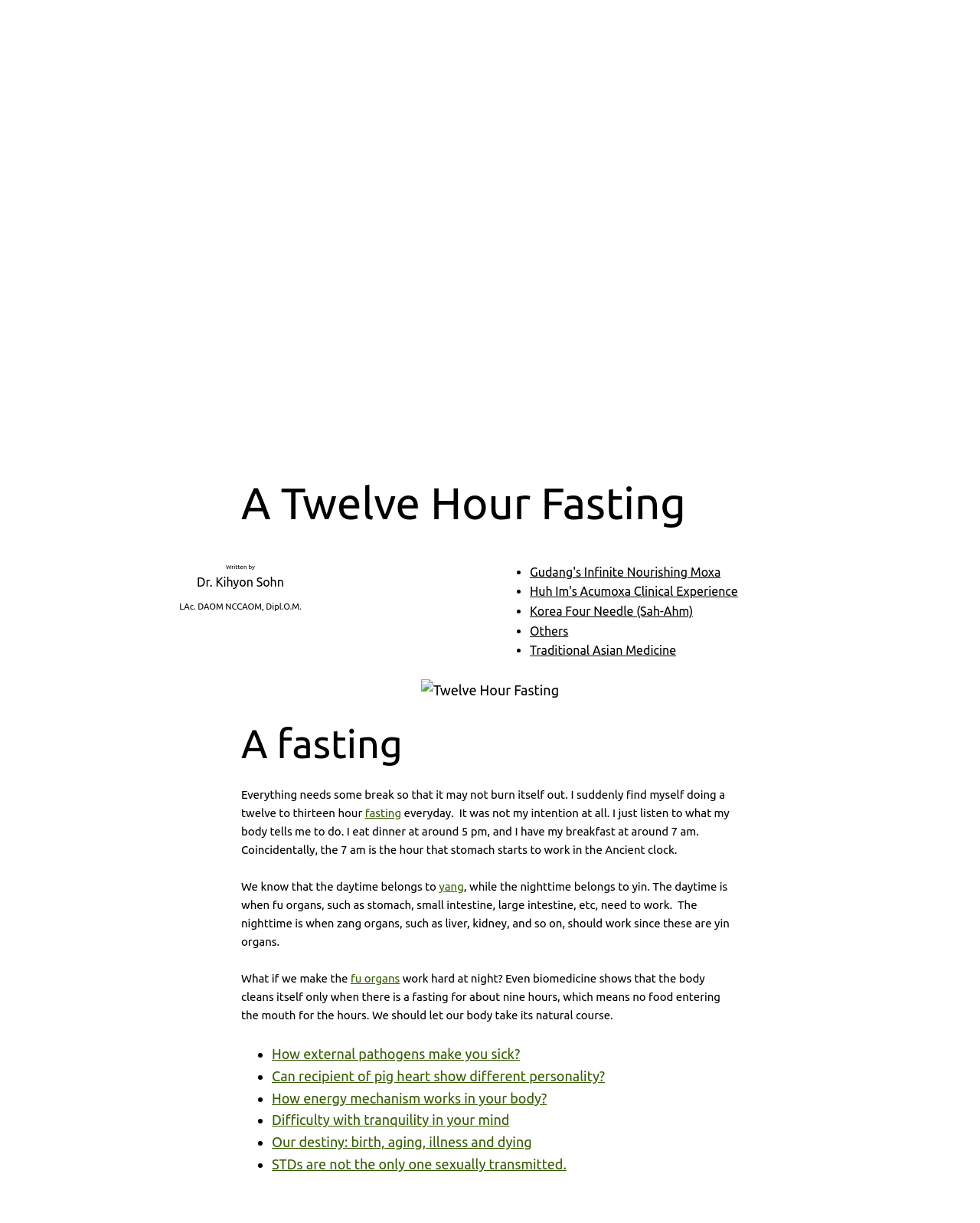Please reply with a single word or brief phrase to the question: 
What is the time of day when fu organs need to work?

Daytime